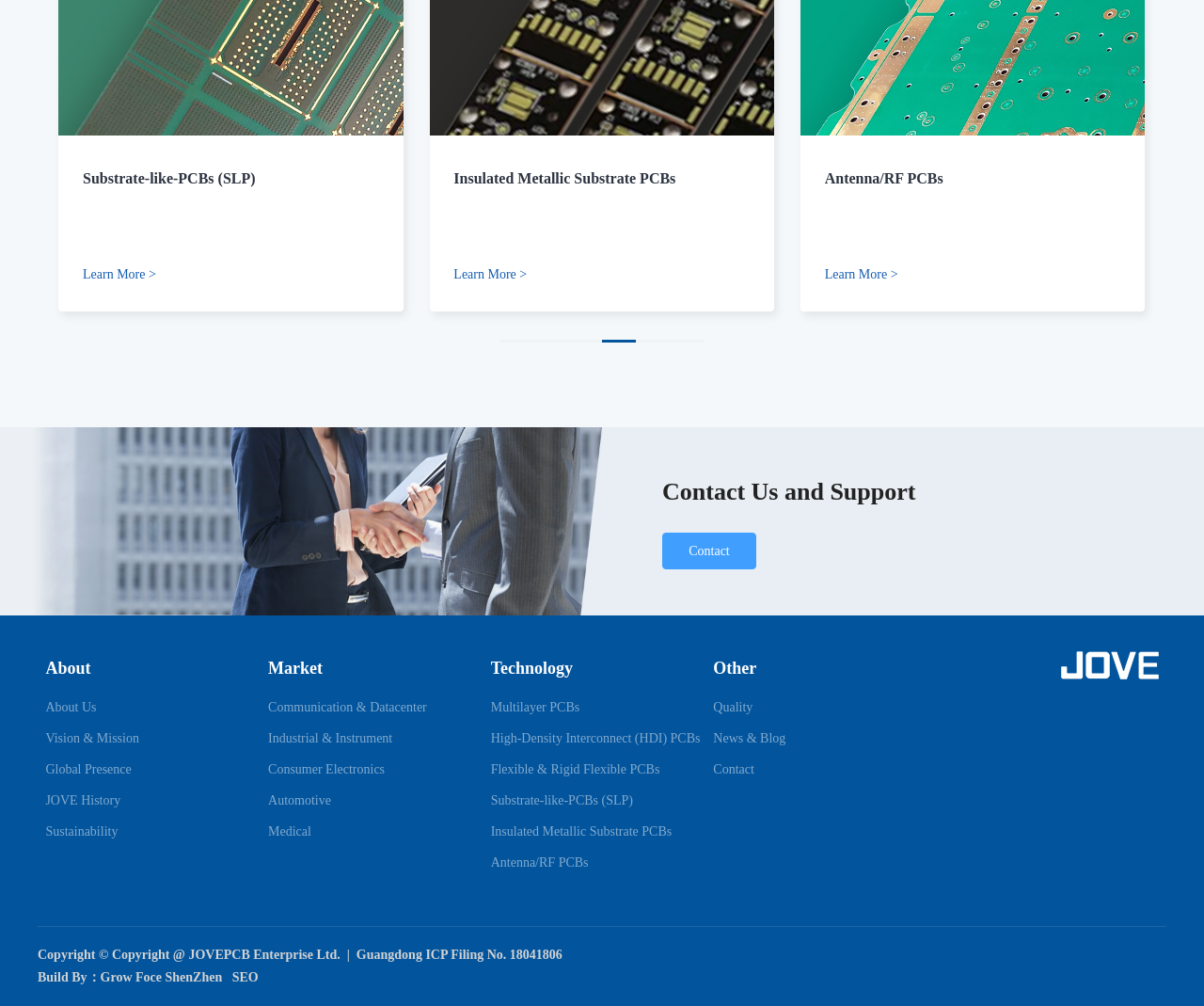Determine the bounding box coordinates for the UI element matching this description: "Flexible & Rigid Flexible PCBs".

[0.377, 0.169, 0.544, 0.185]